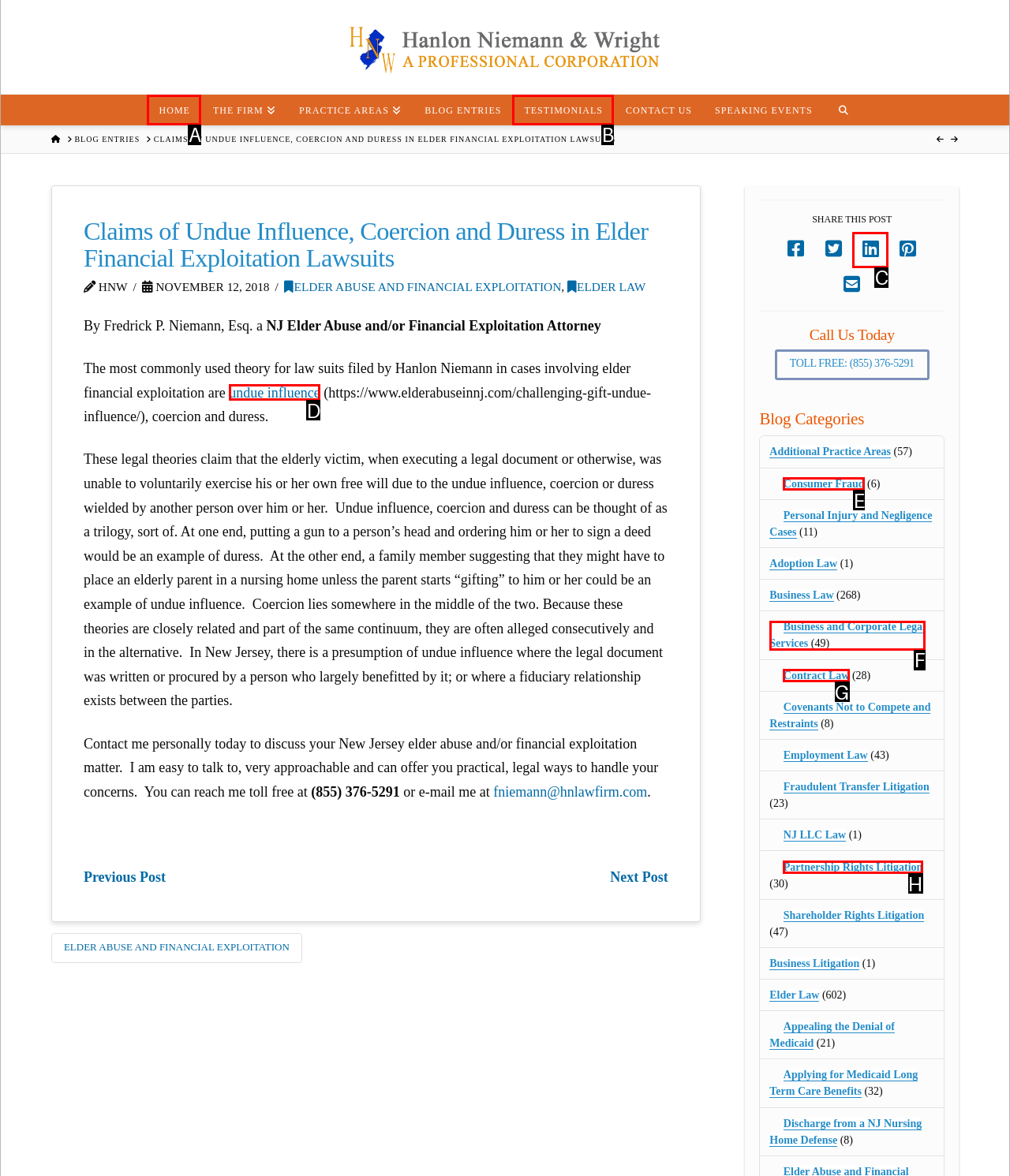Identify the HTML element that best matches the description: Partnership Rights Litigation. Provide your answer by selecting the corresponding letter from the given options.

H